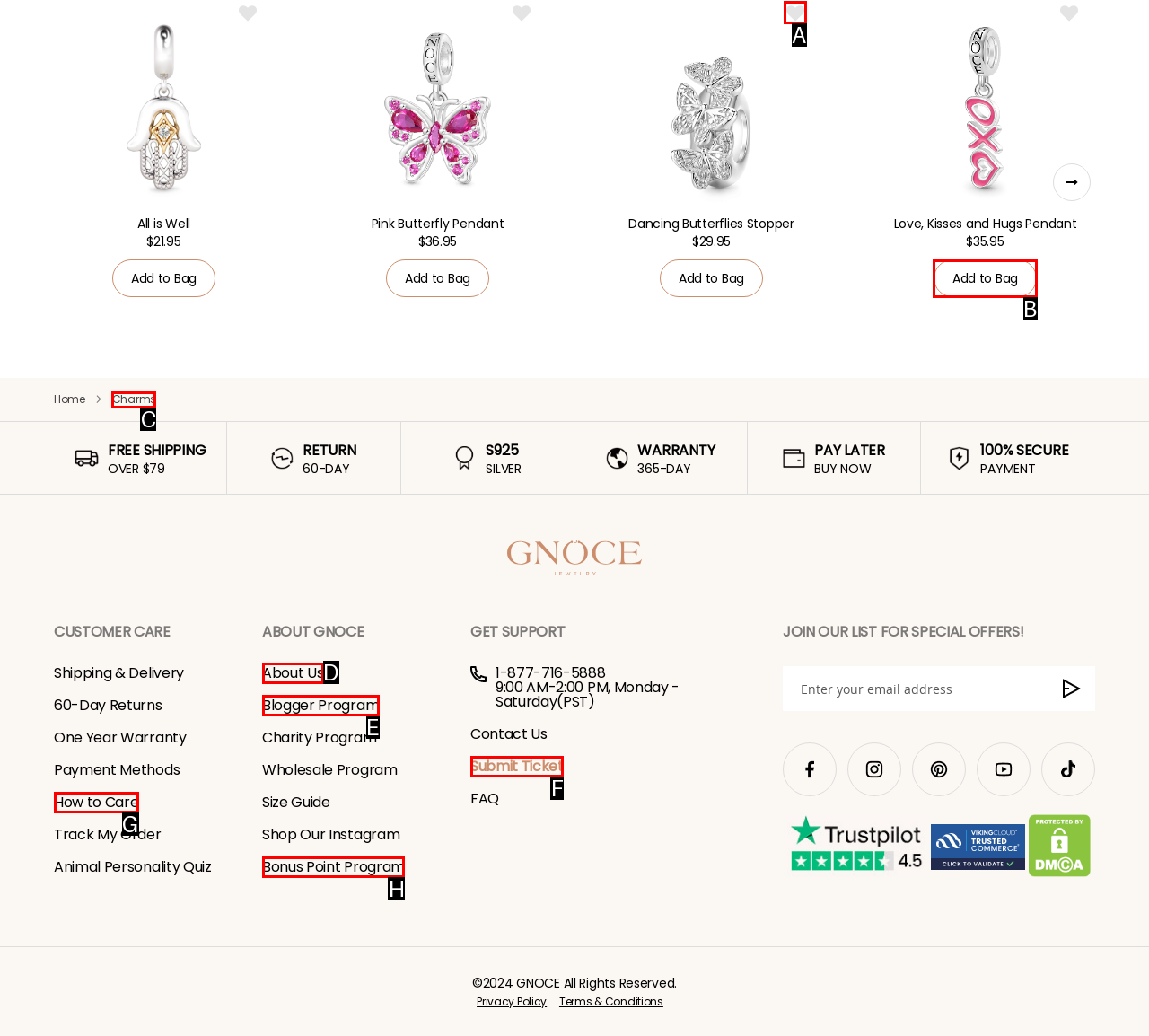Find the UI element described as: Charms
Reply with the letter of the appropriate option.

C